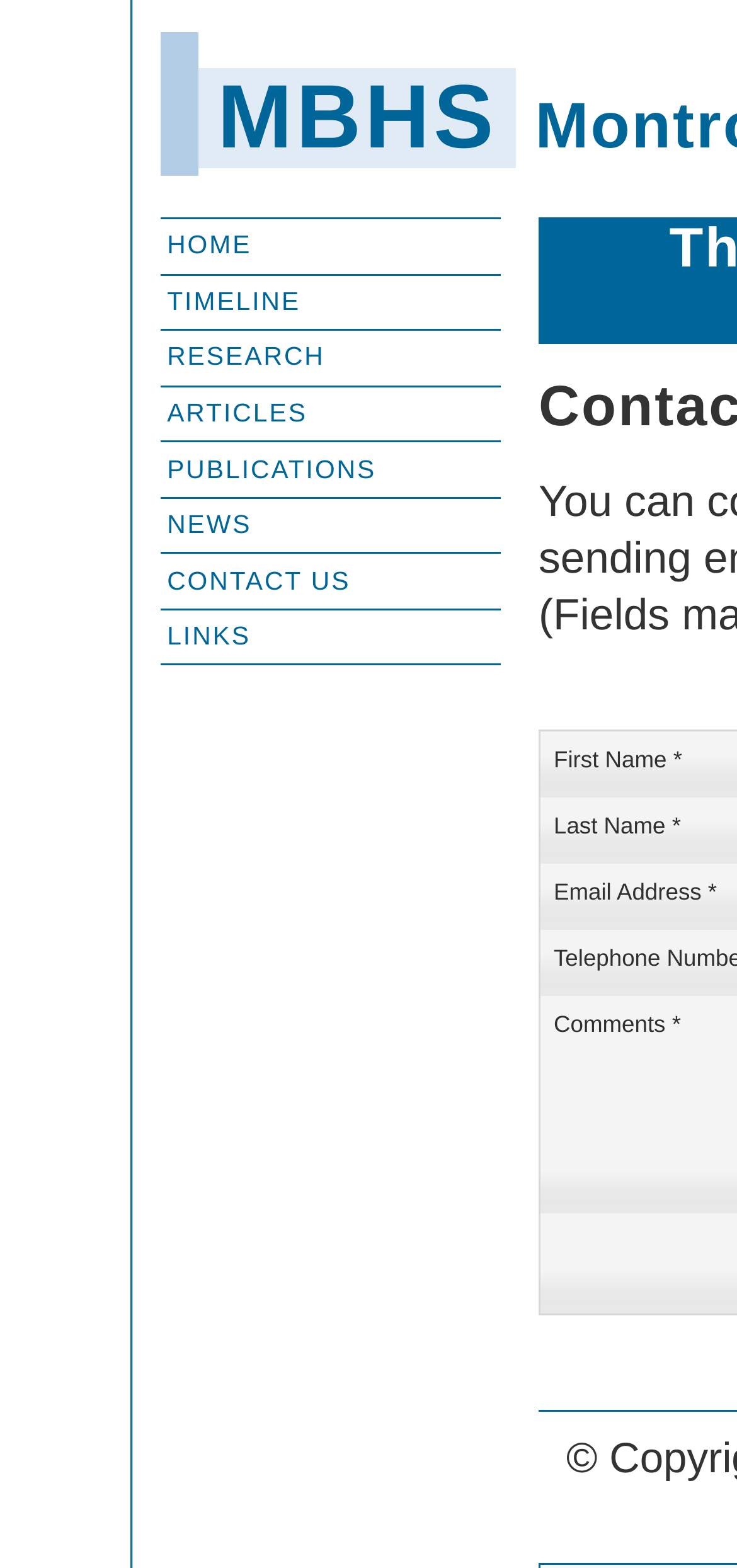Please find the bounding box coordinates of the element that needs to be clicked to perform the following instruction: "check news". The bounding box coordinates should be four float numbers between 0 and 1, represented as [left, top, right, bottom].

[0.227, 0.322, 0.671, 0.348]